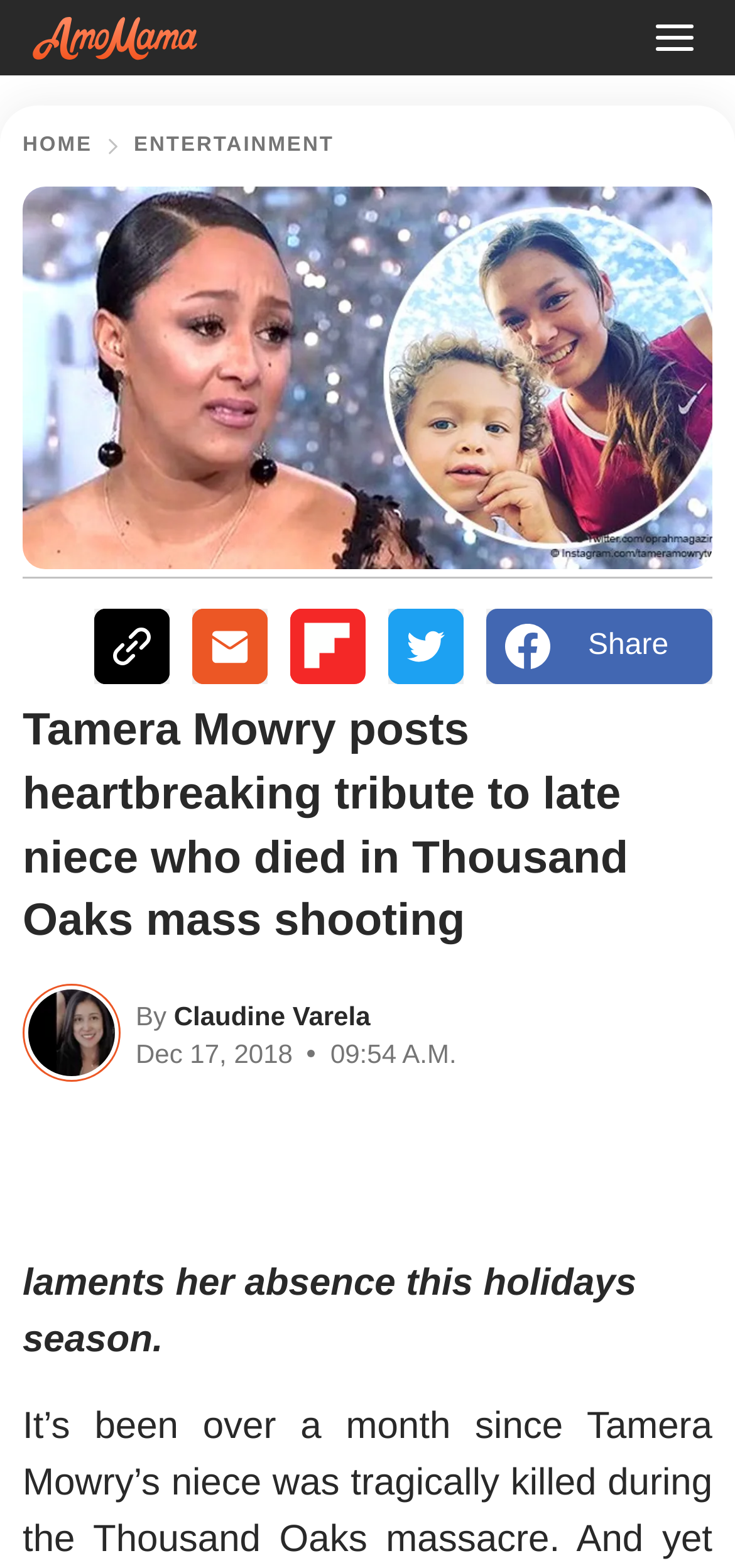How many social media buttons are there?
Based on the image, answer the question with as much detail as possible.

I counted the number of social media buttons by looking at the button elements with the text 'Link', 'Email', 'flipboard-icon', 'Twitter', and 'Facebook Share' which are located at the top of the webpage.